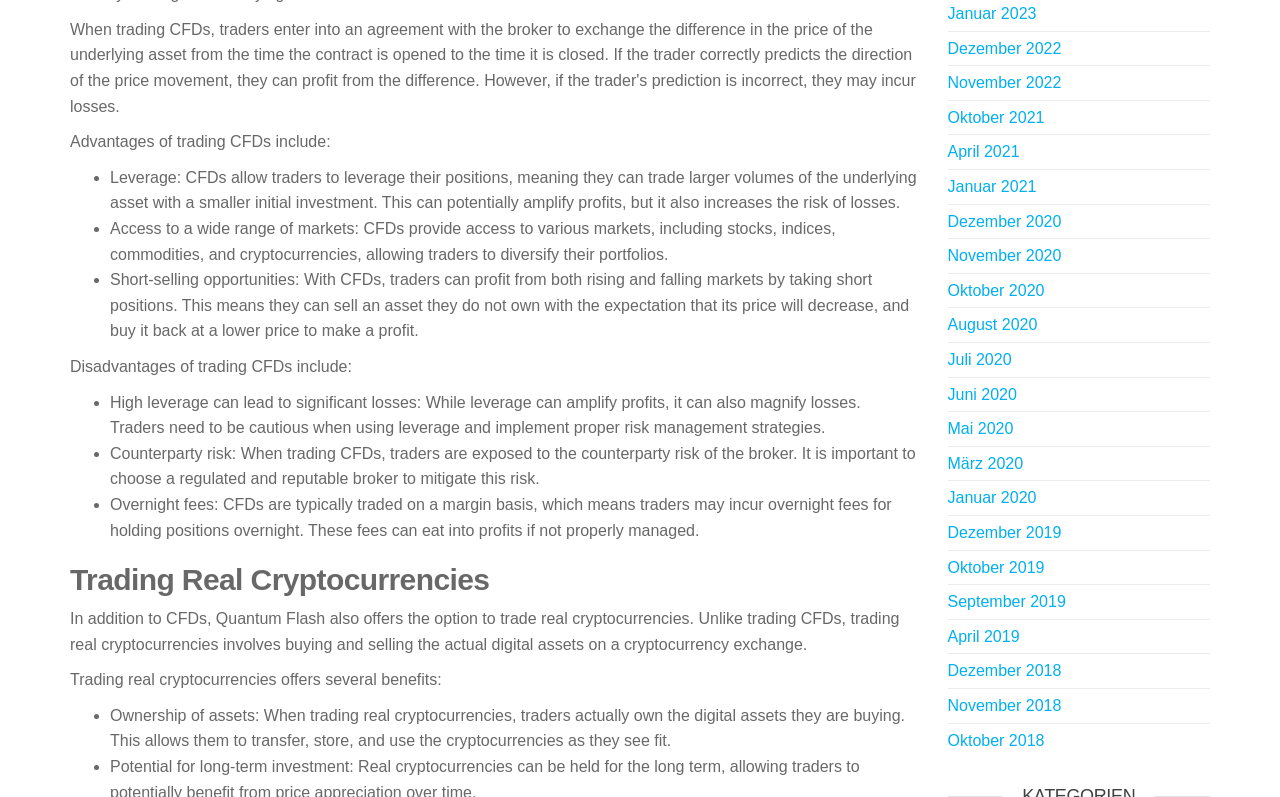What is the benefit of trading real cryptocurrencies?
Using the image, give a concise answer in the form of a single word or short phrase.

Ownership of assets